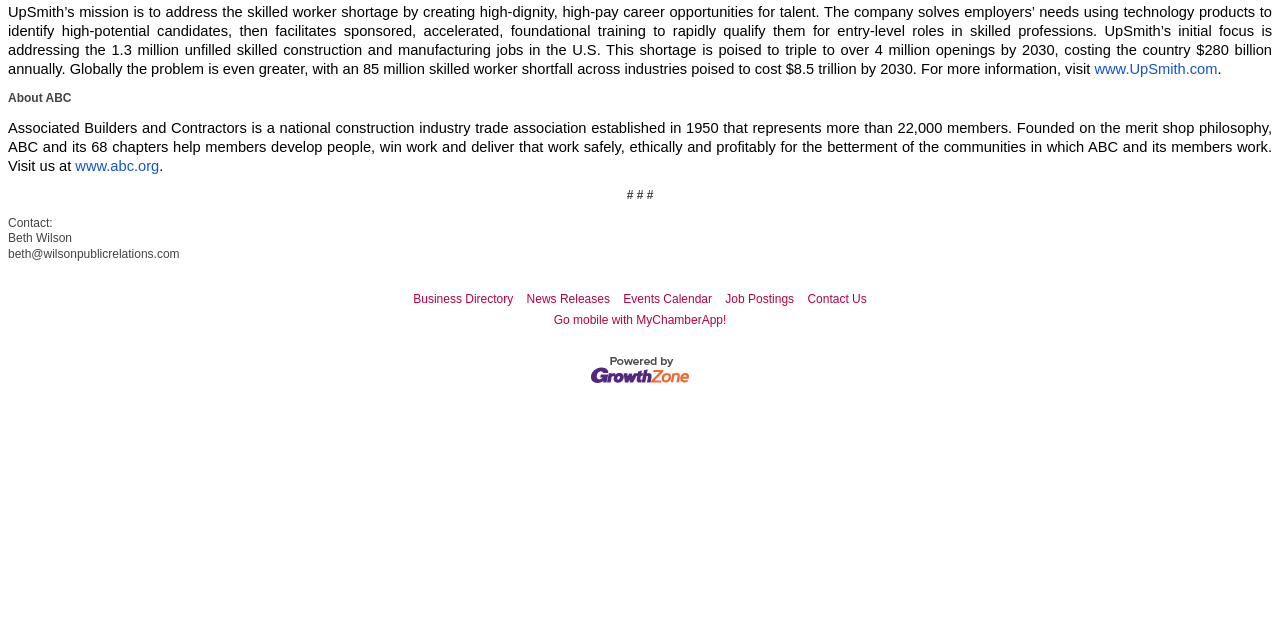Locate the bounding box coordinates of the UI element described by: "alt="GrowthZone - Membership Management Software"". The bounding box coordinates should consist of four float numbers between 0 and 1, i.e., [left, top, right, bottom].

[0.461, 0.587, 0.539, 0.609]